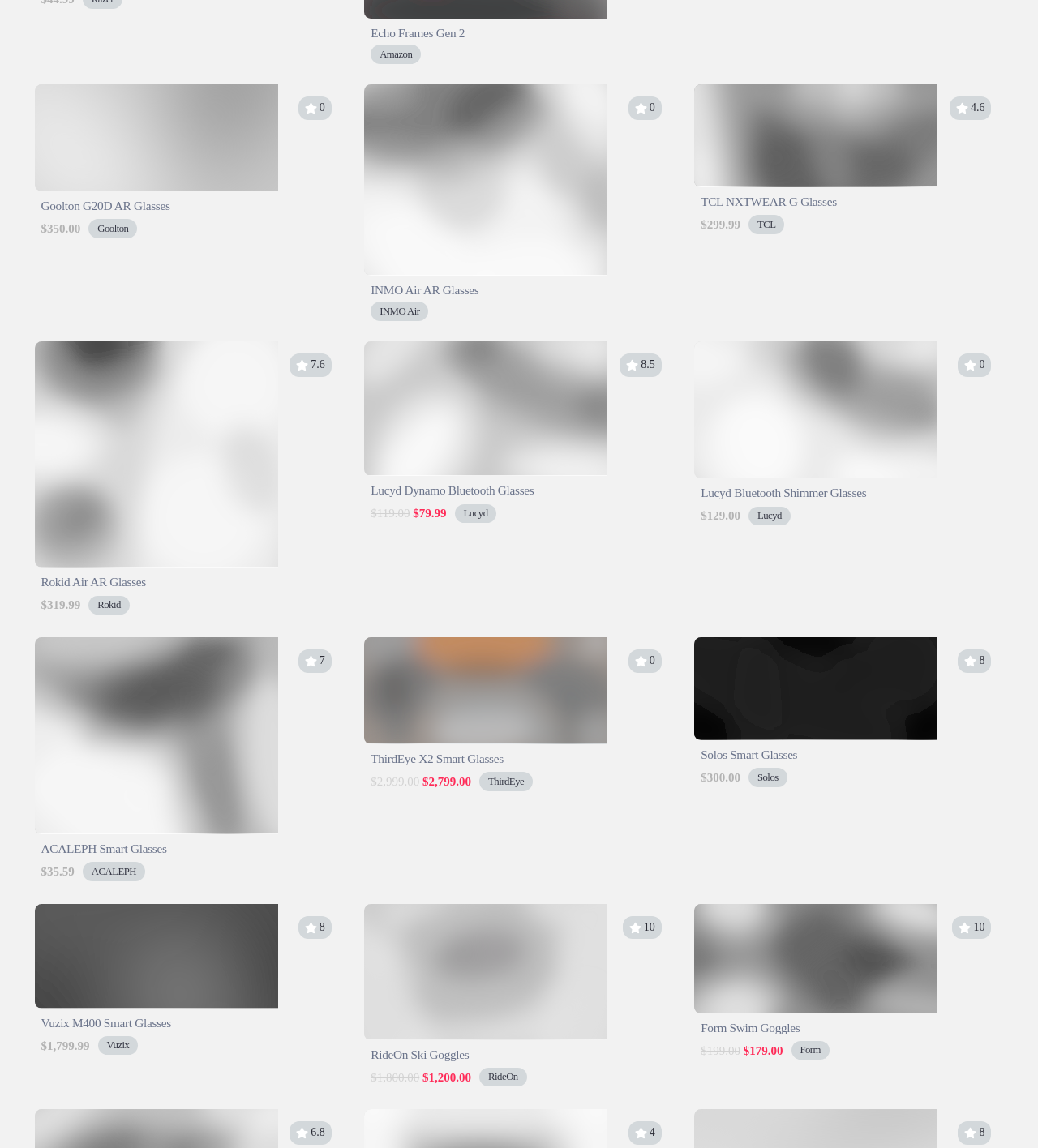Please identify the bounding box coordinates of the clickable area that will fulfill the following instruction: "View Goolton G20D AR Glasses". The coordinates should be in the format of four float numbers between 0 and 1, i.e., [left, top, right, bottom].

[0.033, 0.076, 0.268, 0.09]